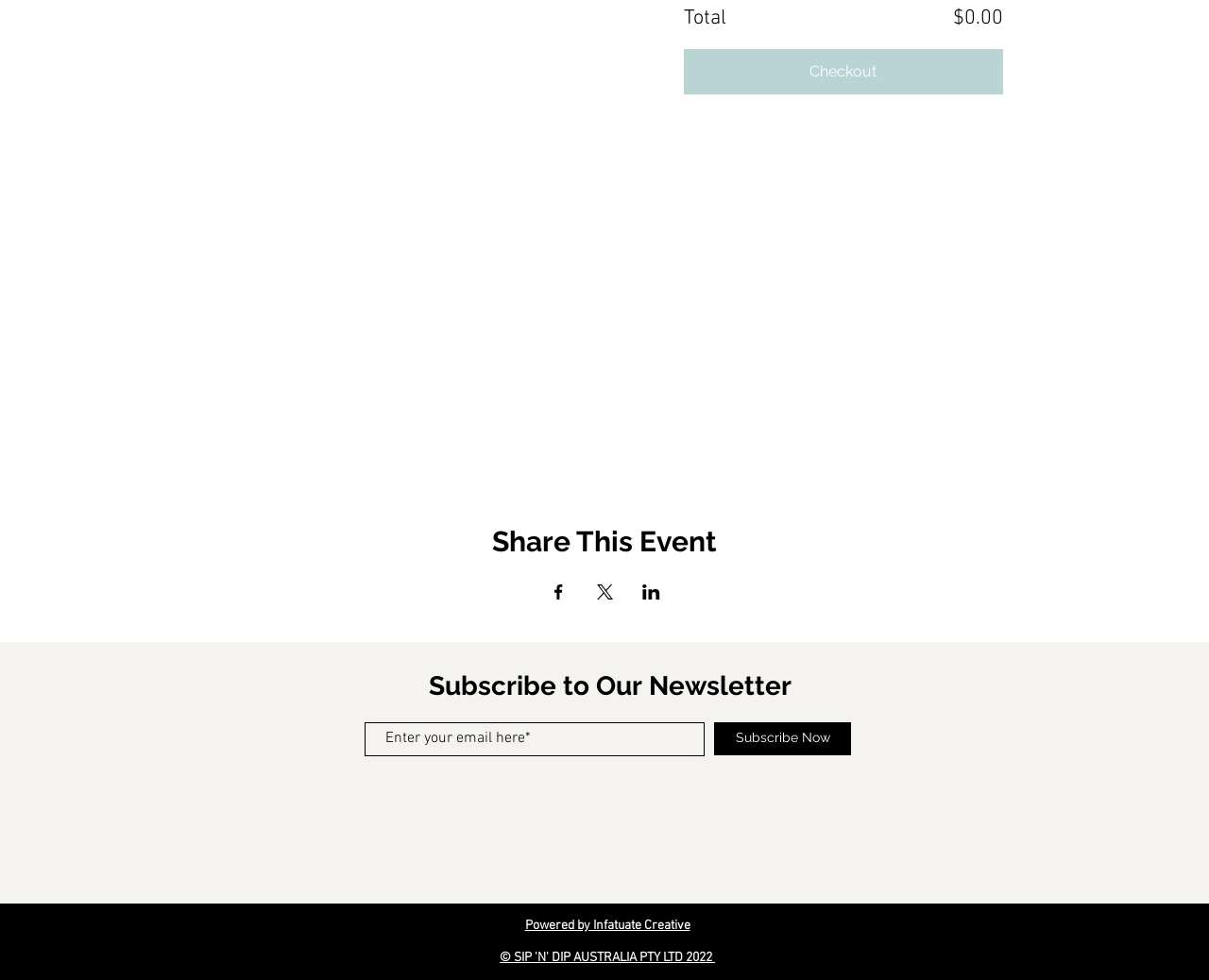Please find the bounding box for the UI element described by: "Powered by Infatuate Creative".

[0.434, 0.936, 0.571, 0.952]